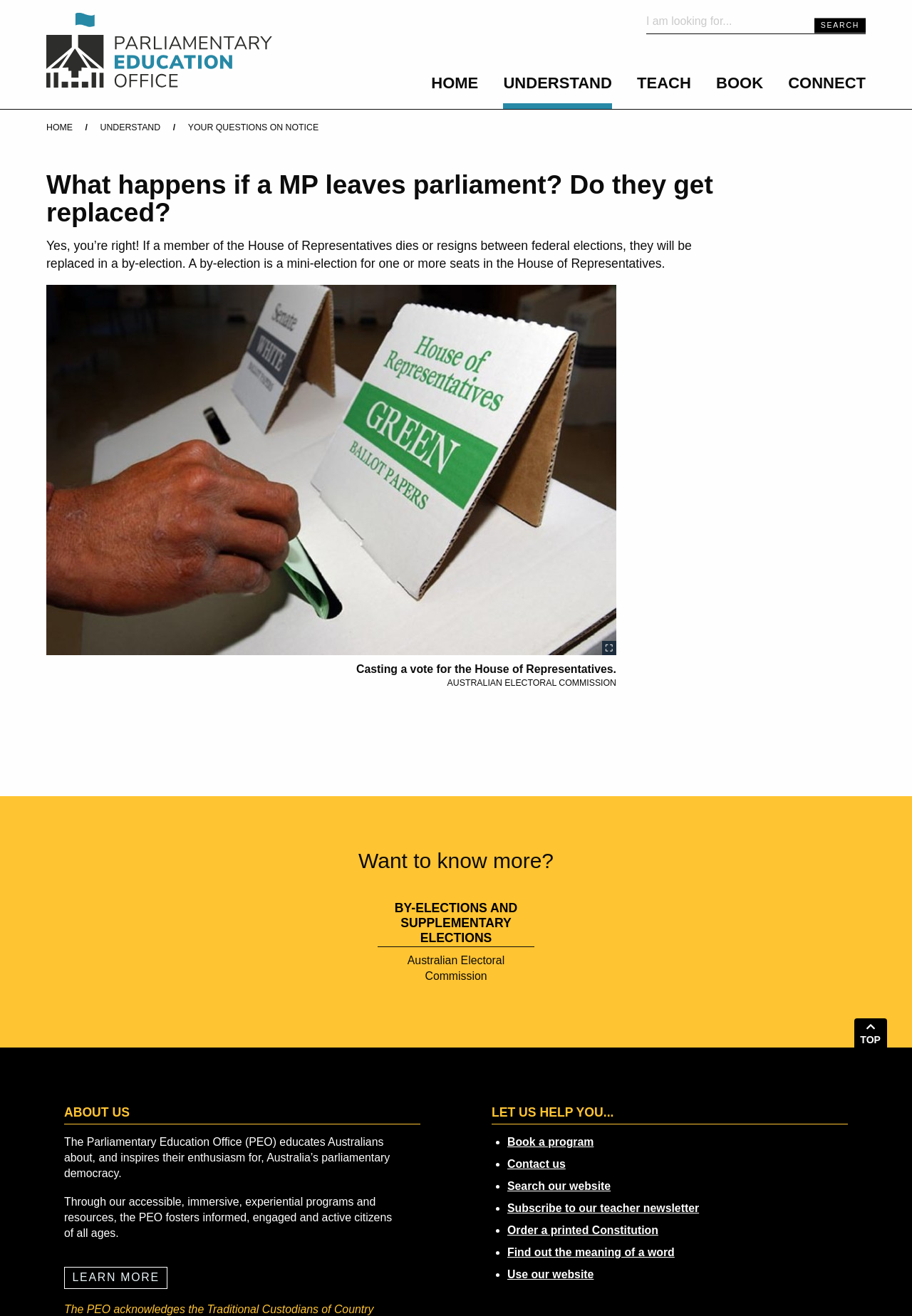What is a by-election?
Based on the image, answer the question with a single word or brief phrase.

A mini-election for one or more seats